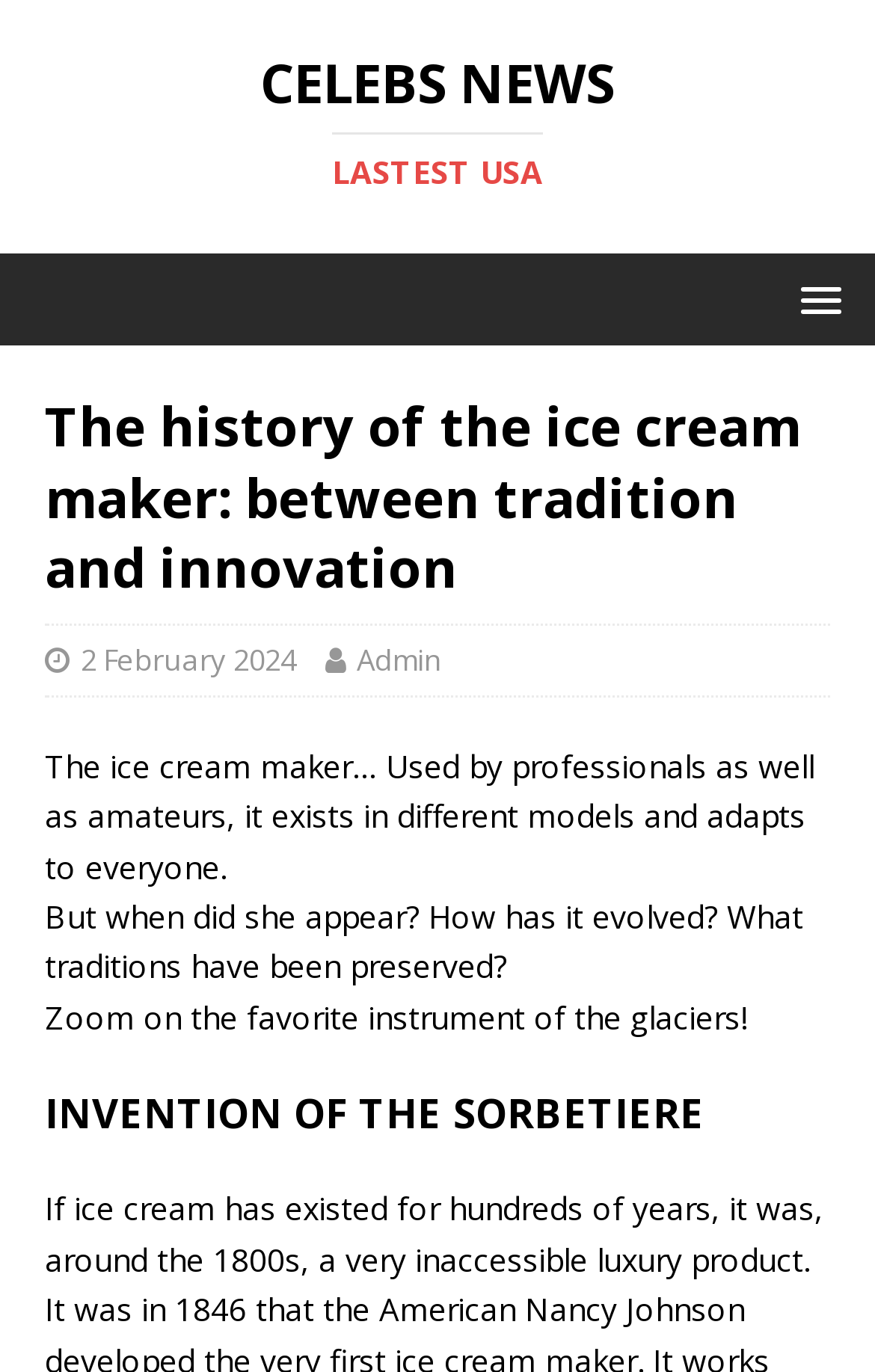What is the website's name?
Using the visual information, answer the question in a single word or phrase.

Celebs News